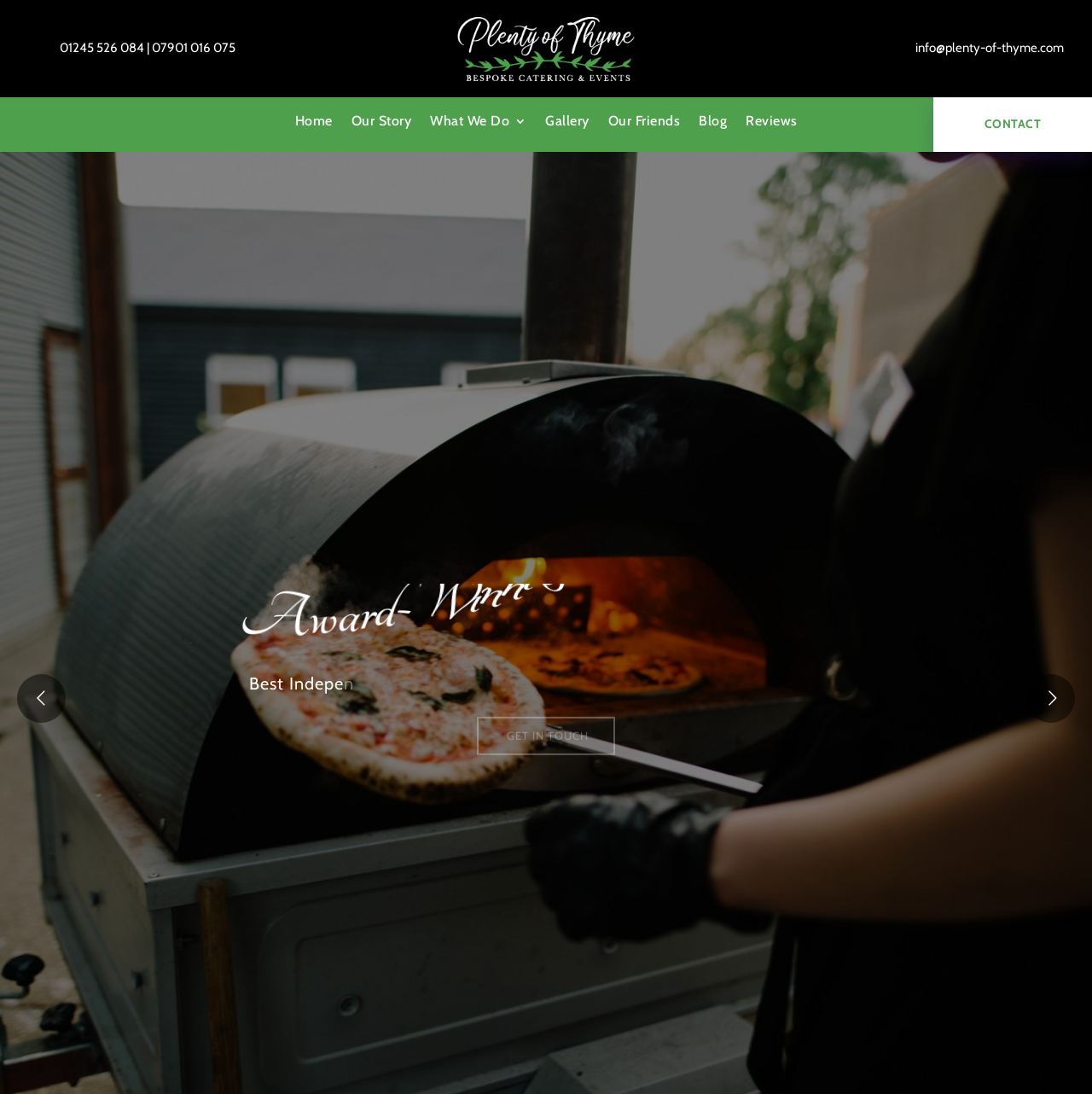Locate the bounding box coordinates of the UI element described by: "Home". The bounding box coordinates should consist of four float numbers between 0 and 1, i.e., [left, top, right, bottom].

[0.27, 0.105, 0.304, 0.128]